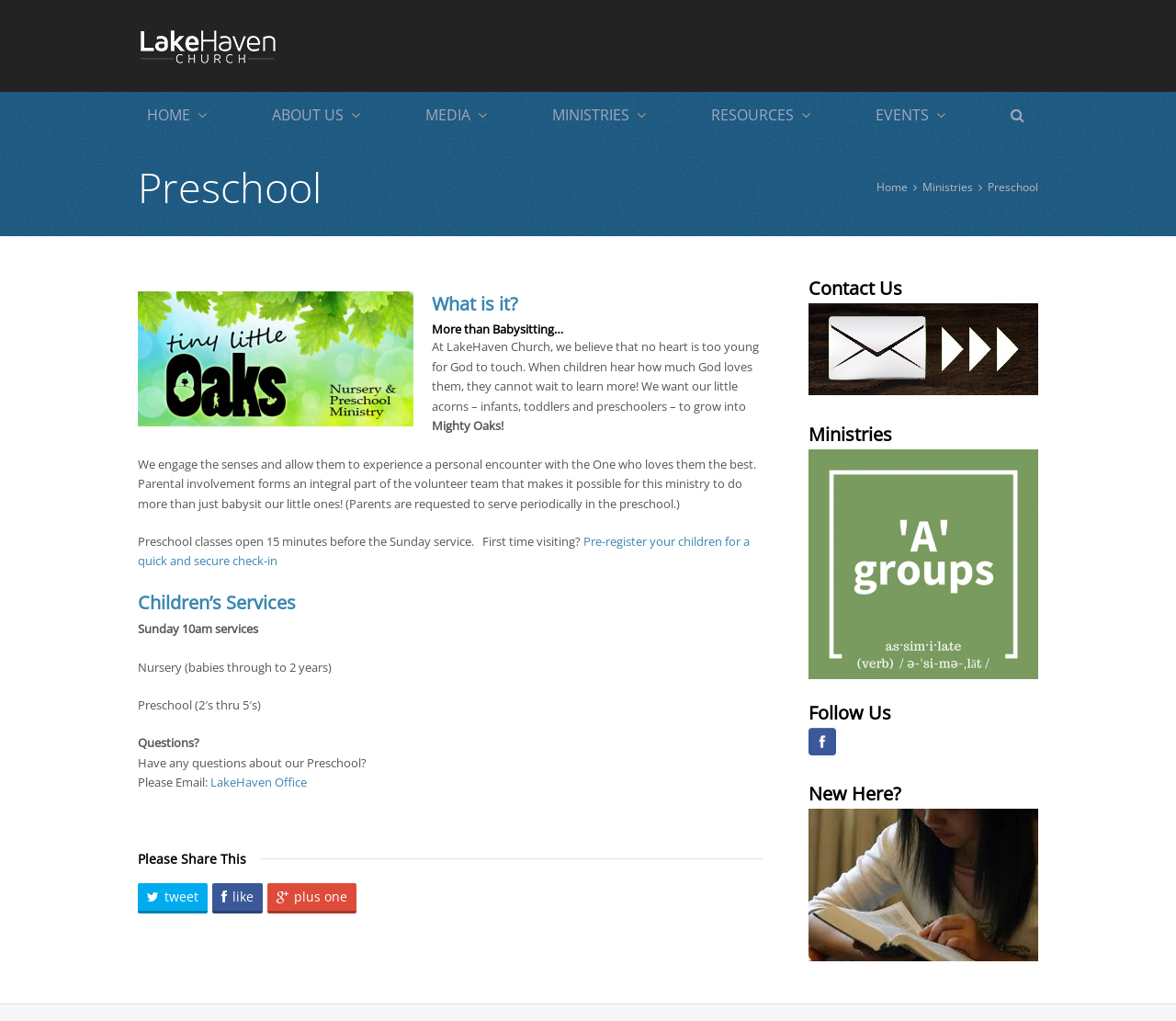What is the name of the church?
Can you provide an in-depth and detailed response to the question?

The name of the church can be found in the top-left corner of the webpage, where it is written as 'Preschool | LakeHaven Church'. It is also mentioned in the link 'LakeHaven Church' with a bounding box of [0.117, 0.023, 0.234, 0.068].